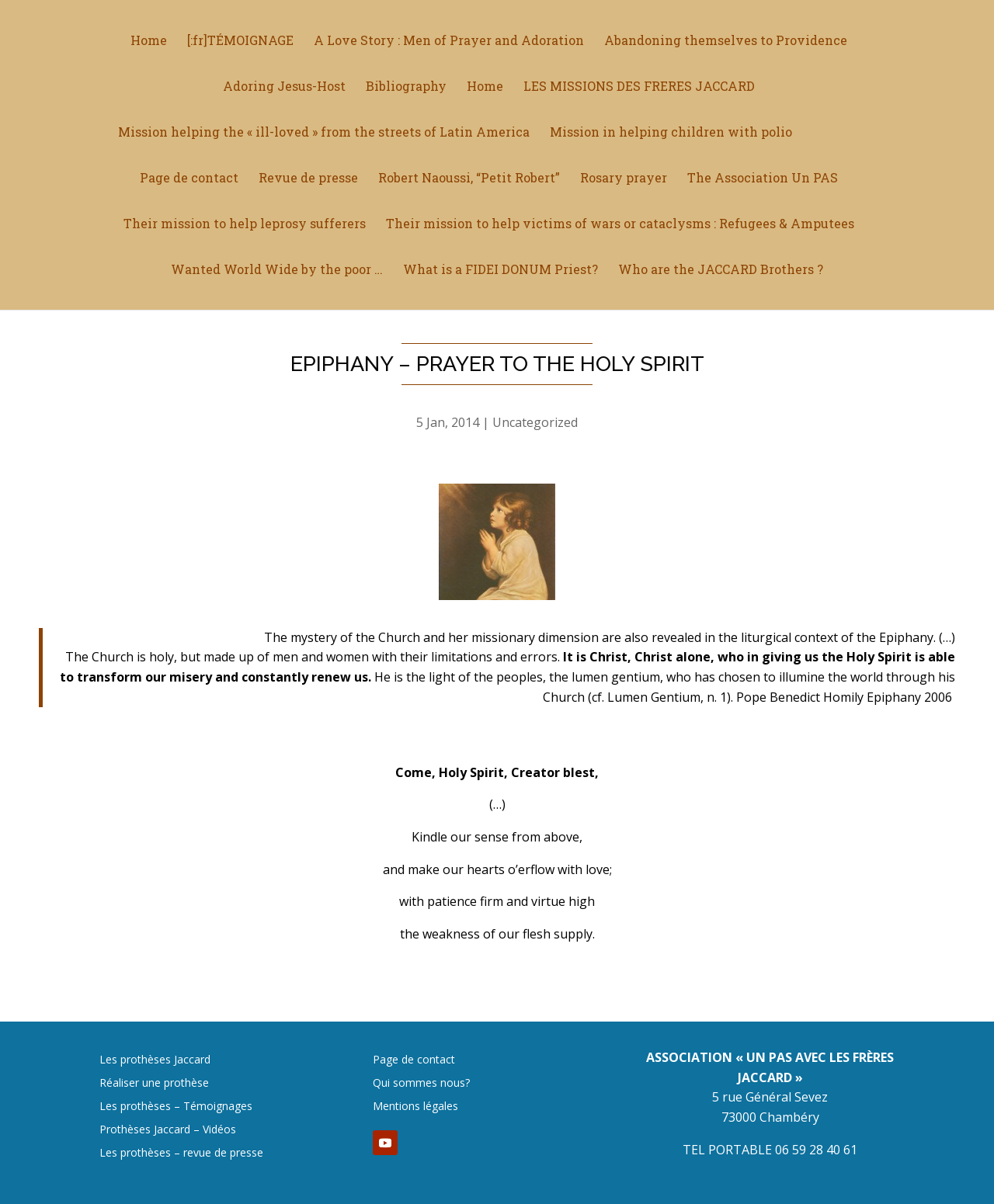Using the provided element description: "alt="freresjaccard.org"", determine the bounding box coordinates of the corresponding UI element in the screenshot.

[0.814, 0.088, 0.864, 0.144]